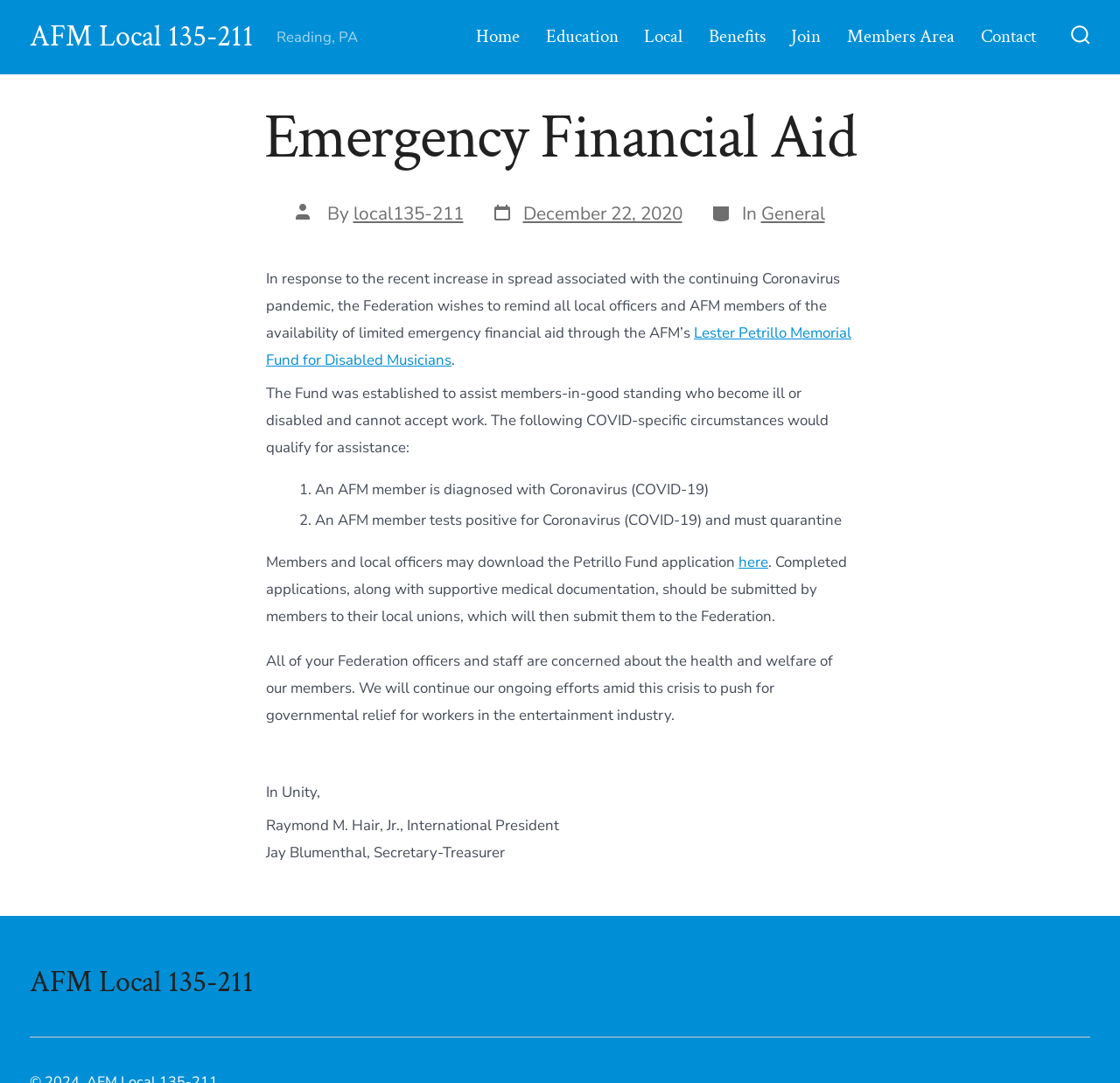Using the details from the image, please elaborate on the following question: What is the name of the local union?

I found the answer by looking at the top-left corner of the webpage, where the link 'AFM Local 135-211' is located. This link is likely to be the name of the local union.